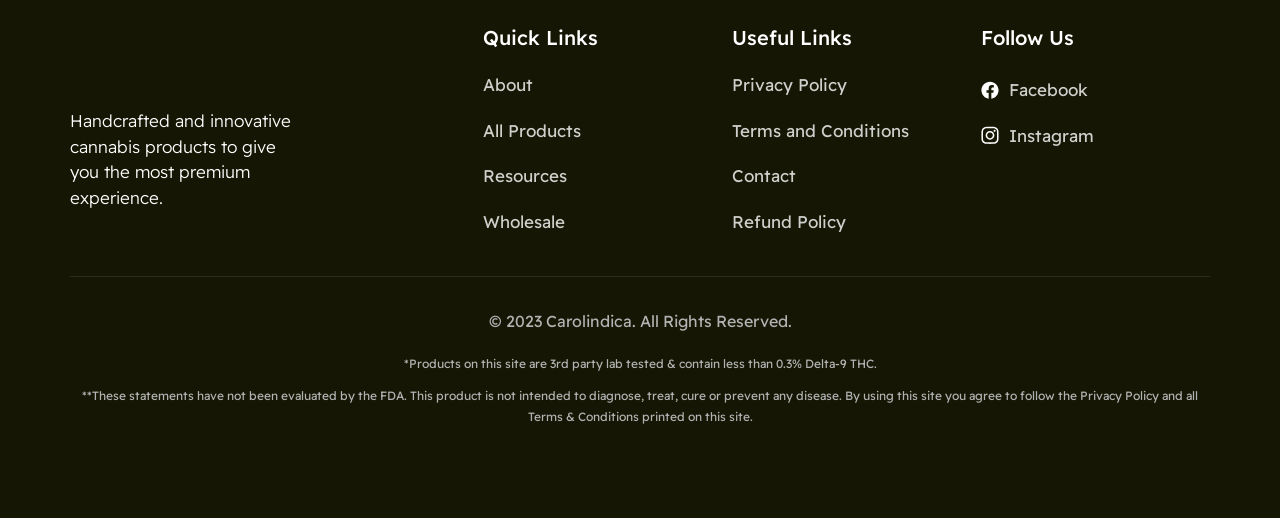Utilize the details in the image to give a detailed response to the question: How many social media links are available?

The webpage has two social media links, namely Facebook and Instagram, which are located in the 'Follow Us' section.